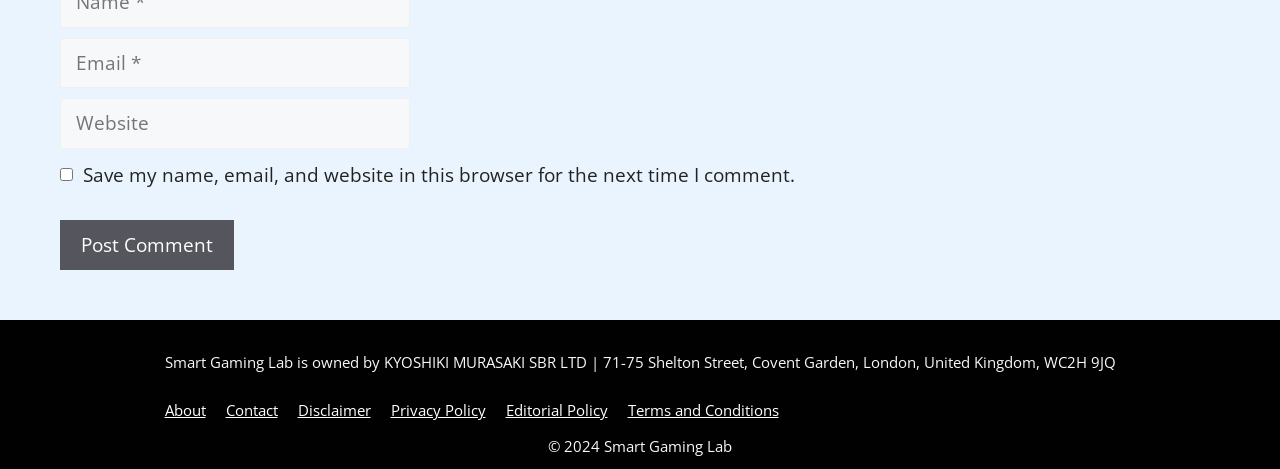Provide the bounding box coordinates of the section that needs to be clicked to accomplish the following instruction: "Save my name, email, and website in this browser for the next time I comment."

[0.047, 0.359, 0.057, 0.387]